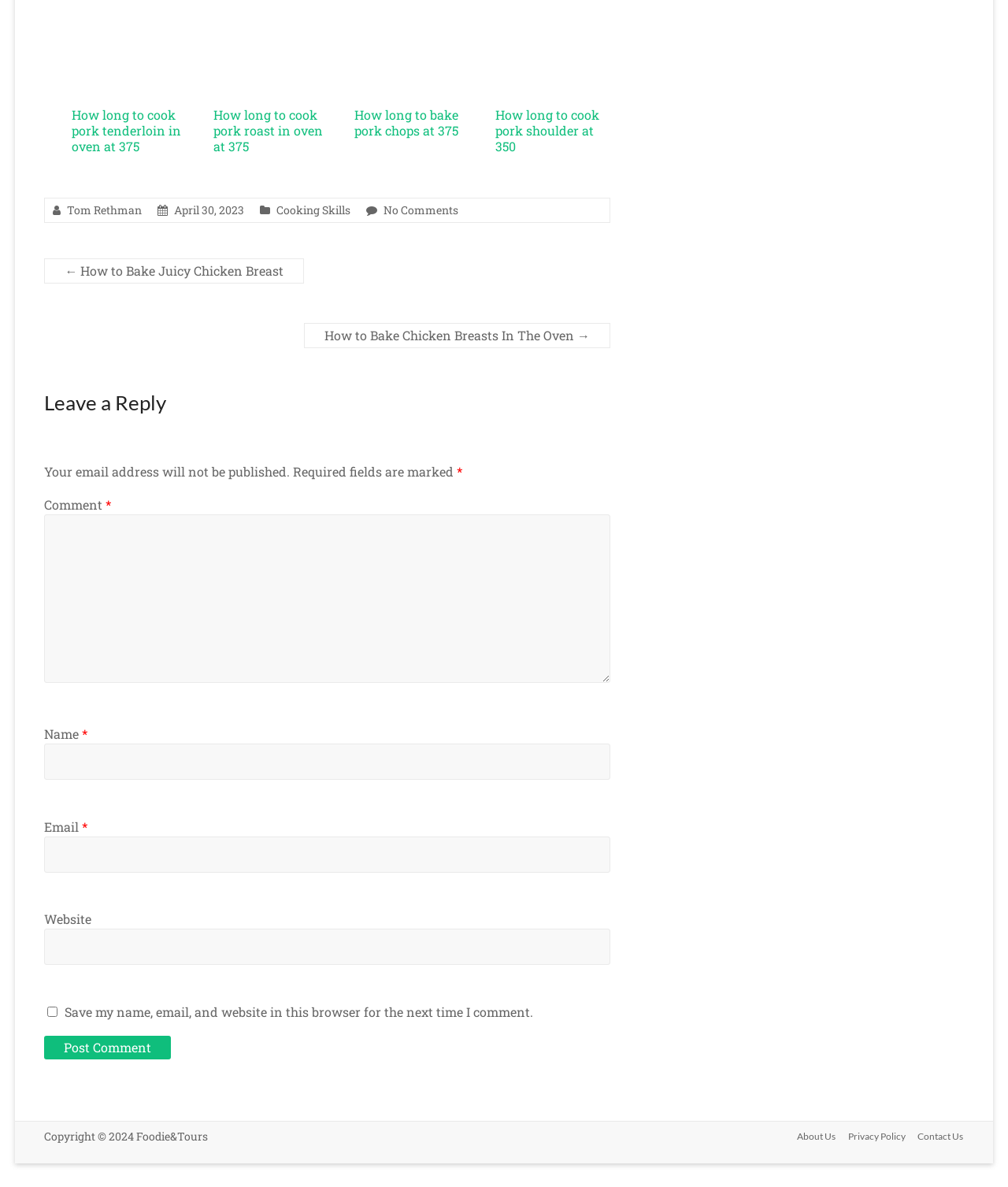What is the purpose of the textboxes at the bottom of the webpage?
Kindly offer a detailed explanation using the data available in the image.

The textboxes at the bottom of the webpage are for users to leave a comment, as indicated by the heading 'Leave a Reply' and the labels 'Name', 'Email', and 'Comment'.